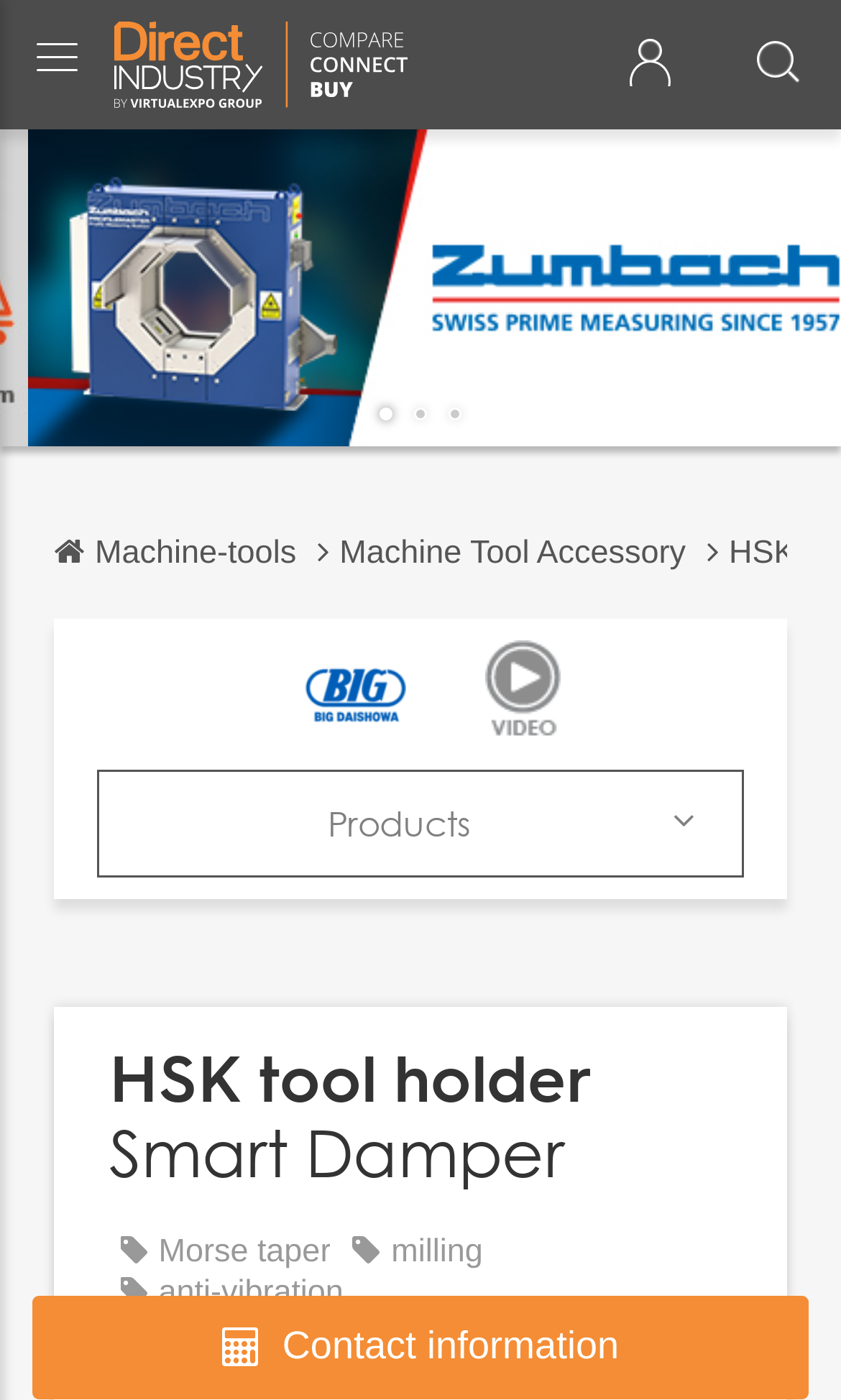Kindly provide the bounding box coordinates of the section you need to click on to fulfill the given instruction: "Visit the B2B marketplace".

[0.136, 0.034, 0.484, 0.056]